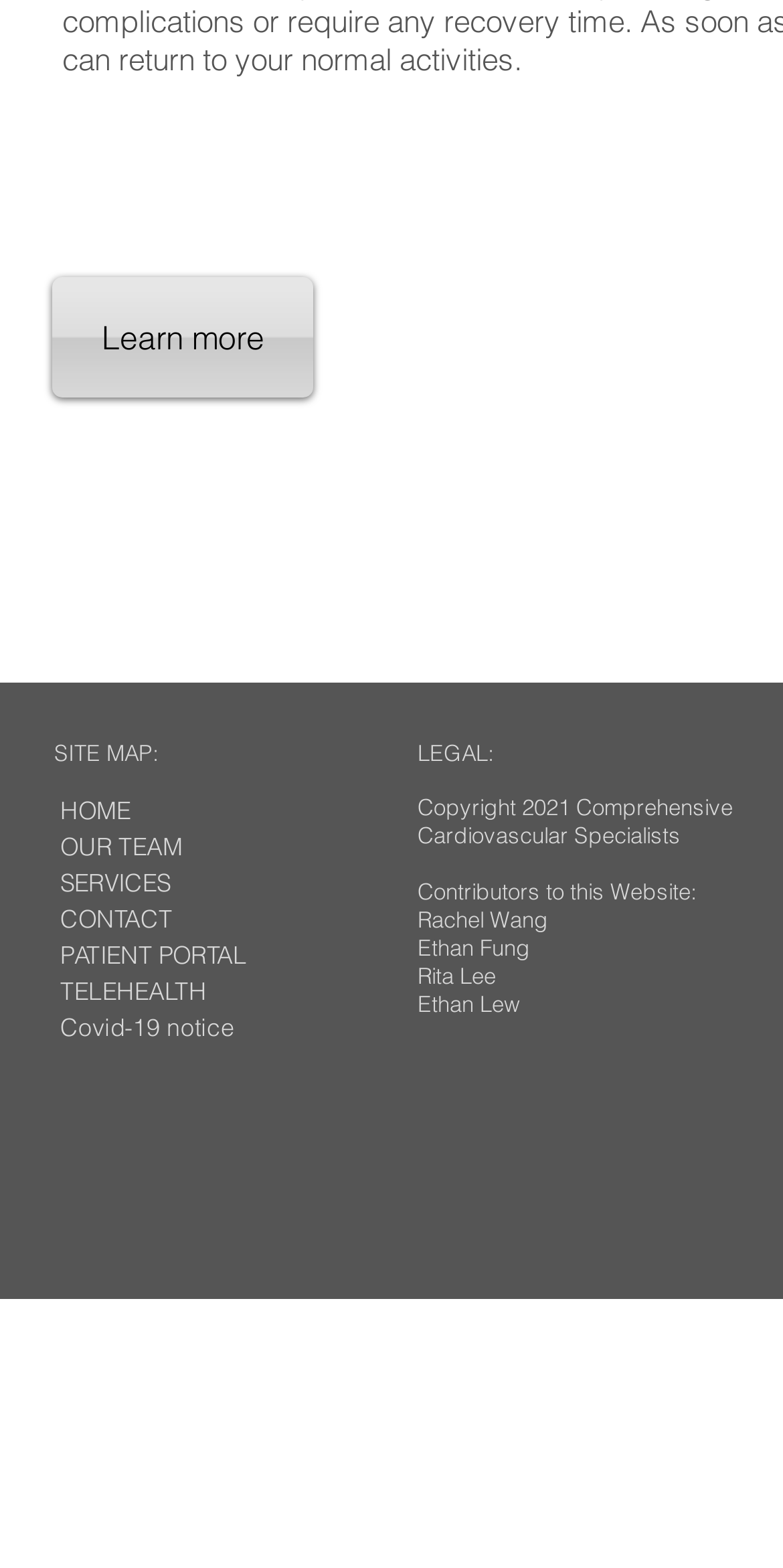Please pinpoint the bounding box coordinates for the region I should click to adhere to this instruction: "Read the Covid-19 notice".

[0.051, 0.645, 0.356, 0.668]